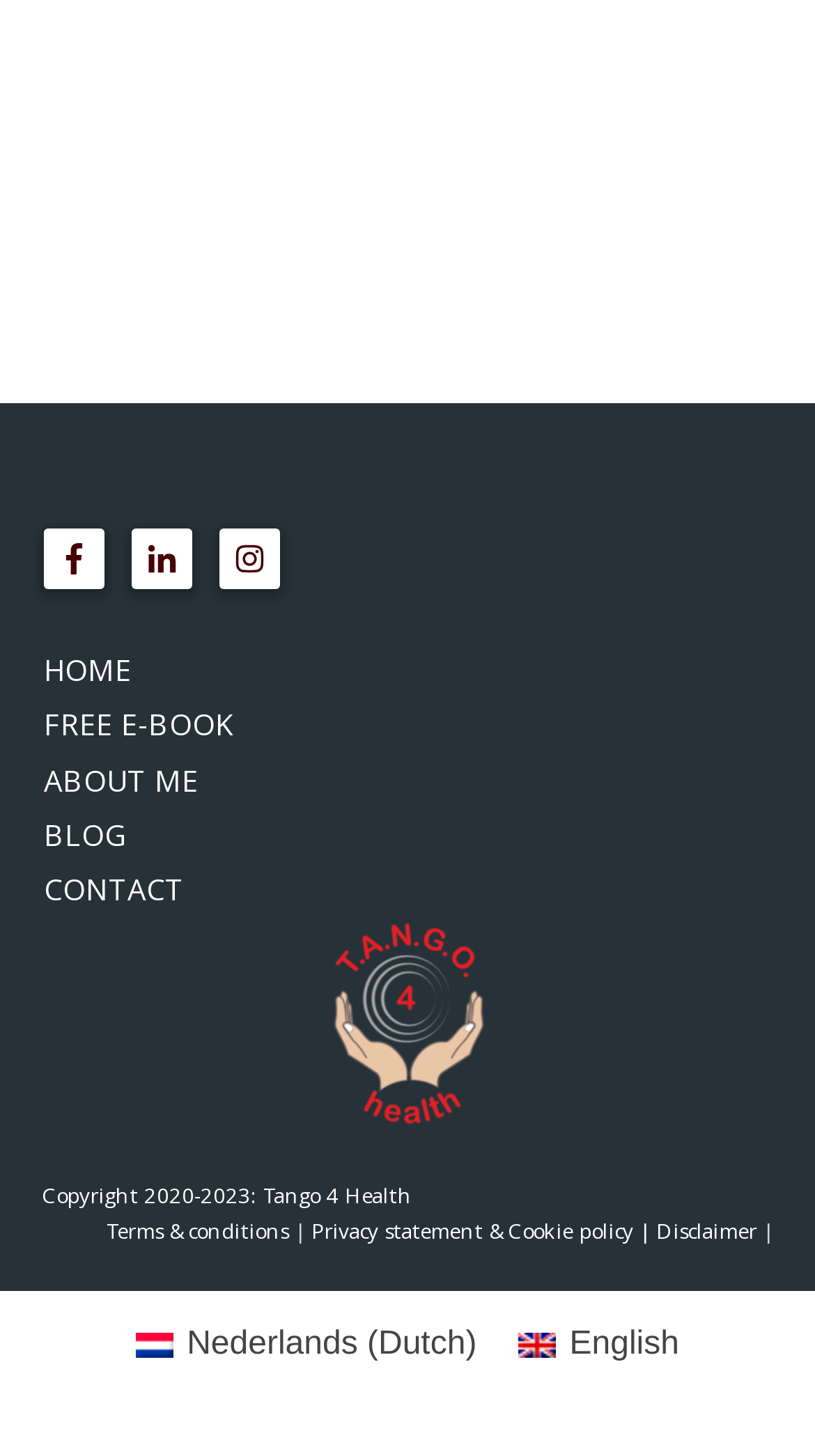How many language options are available?
Answer the question using a single word or phrase, according to the image.

2